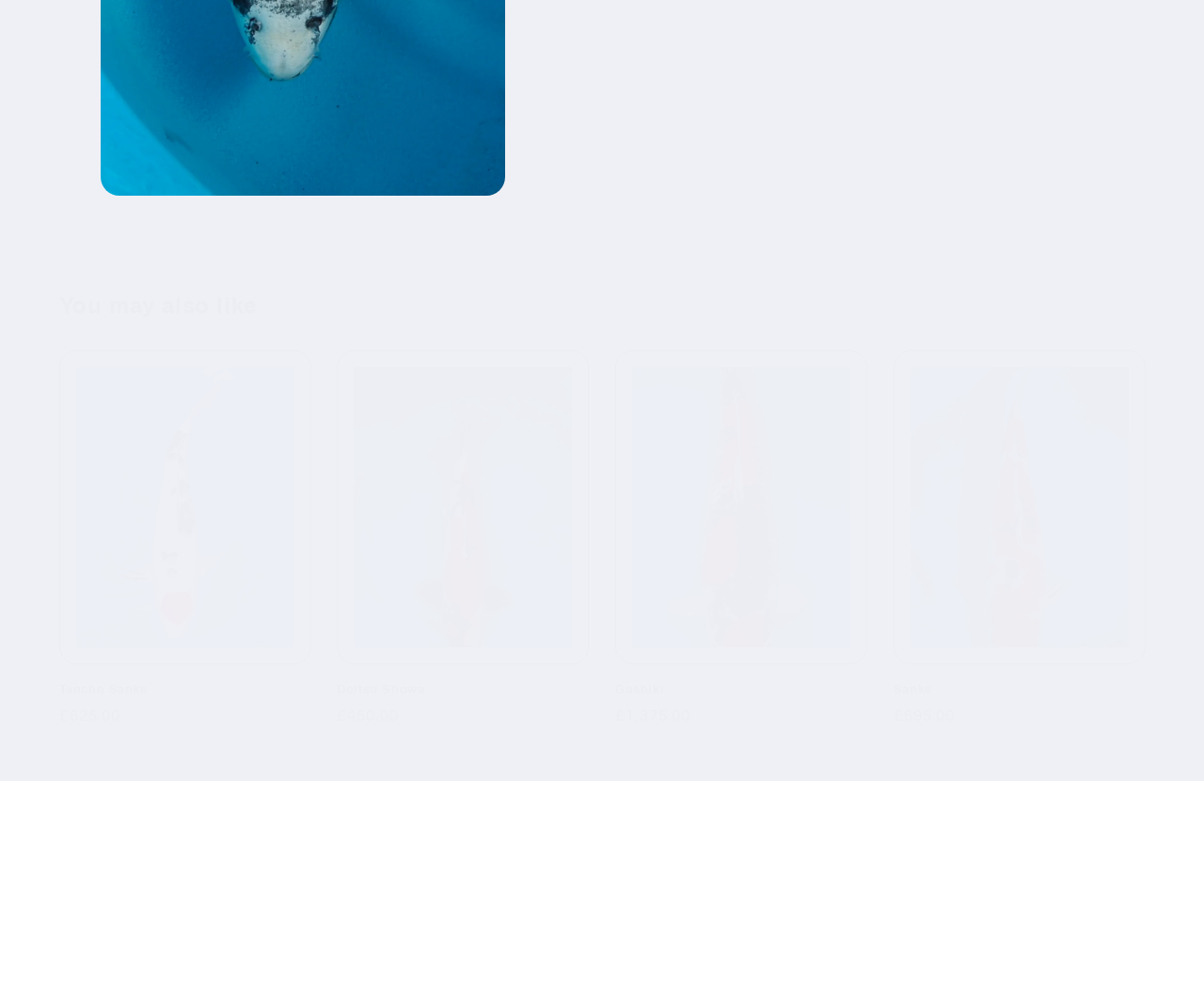What is the name of the third product?
Using the details shown in the screenshot, provide a comprehensive answer to the question.

I looked at the headings and found that the third product has a heading 'Goshiki'.